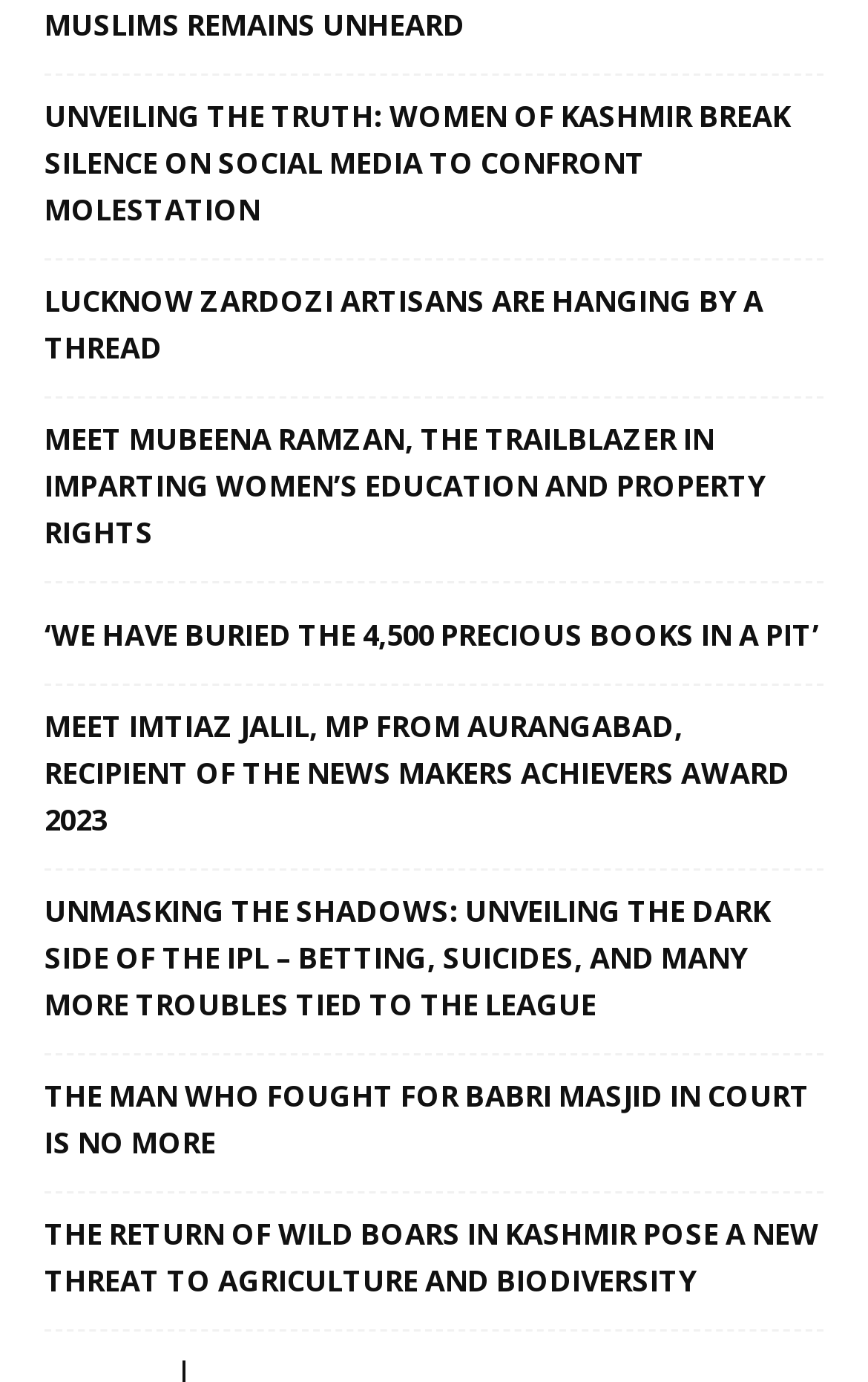What is the topic of the first article link?
We need a detailed and meticulous answer to the question.

I looked at the OCR text of the first link element, which is 'UNVEILING THE TRUTH: WOMEN OF KASHMIR BREAK SILENCE ON SOCIAL MEDIA TO CONFRONT MOLESTATION', and determined that the topic of the first article link is related to women of Kashmir.